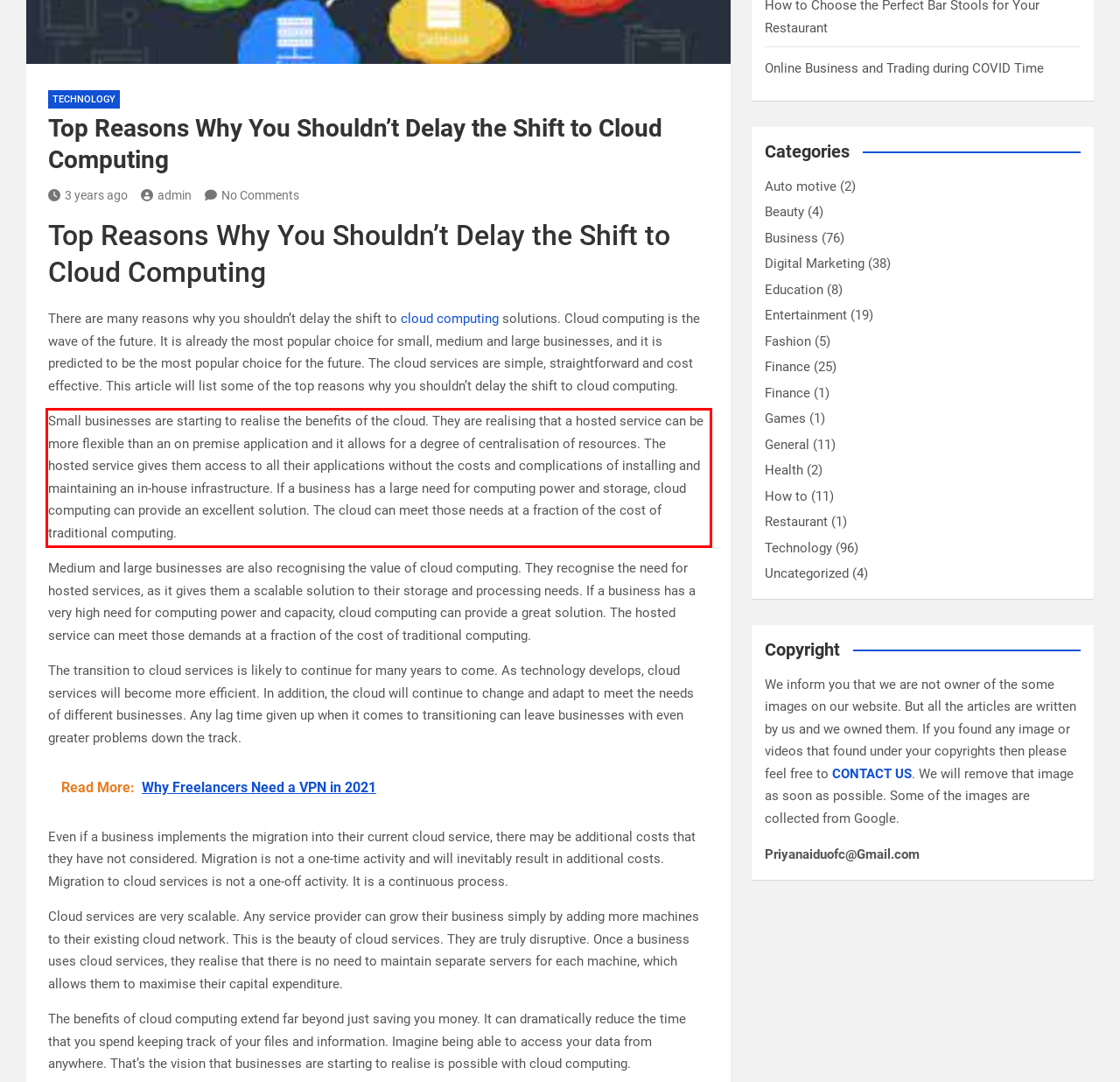Examine the webpage screenshot and use OCR to recognize and output the text within the red bounding box.

Small businesses are starting to realise the benefits of the cloud. They are realising that a hosted service can be more flexible than an on premise application and it allows for a degree of centralisation of resources. The hosted service gives them access to all their applications without the costs and complications of installing and maintaining an in-house infrastructure. If a business has a large need for computing power and storage, cloud computing can provide an excellent solution. The cloud can meet those needs at a fraction of the cost of traditional computing.